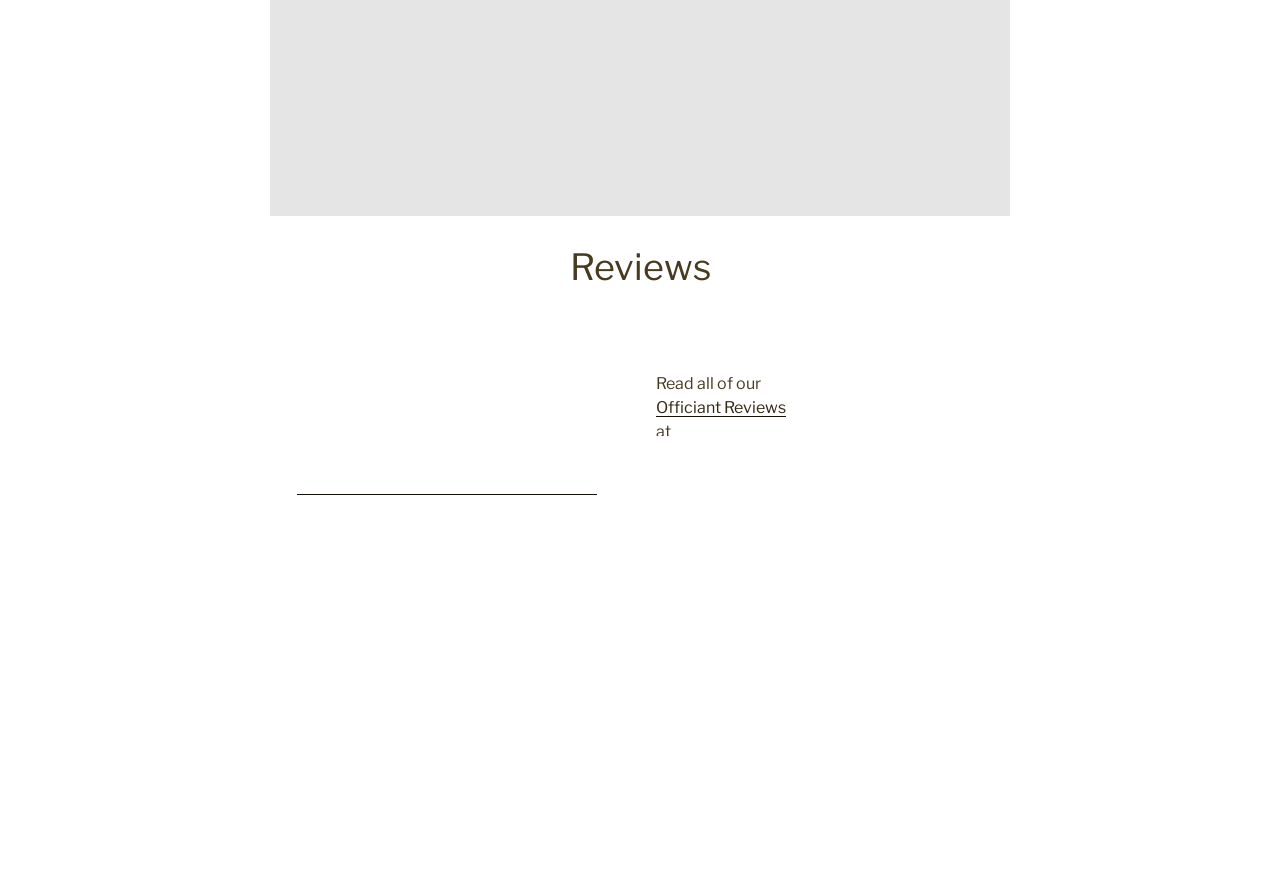Find the bounding box of the web element that fits this description: "Officiant Reviews".

[0.512, 0.447, 0.614, 0.468]